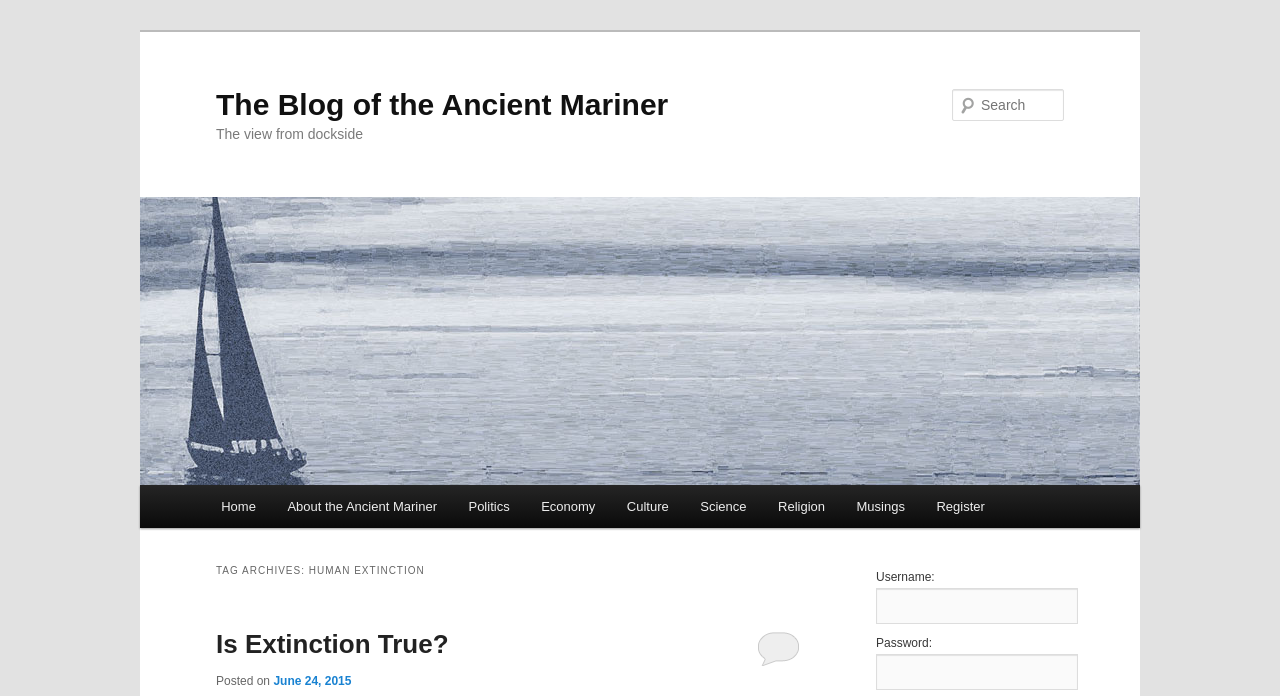Can you extract the primary headline text from the webpage?

The Blog of the Ancient Mariner